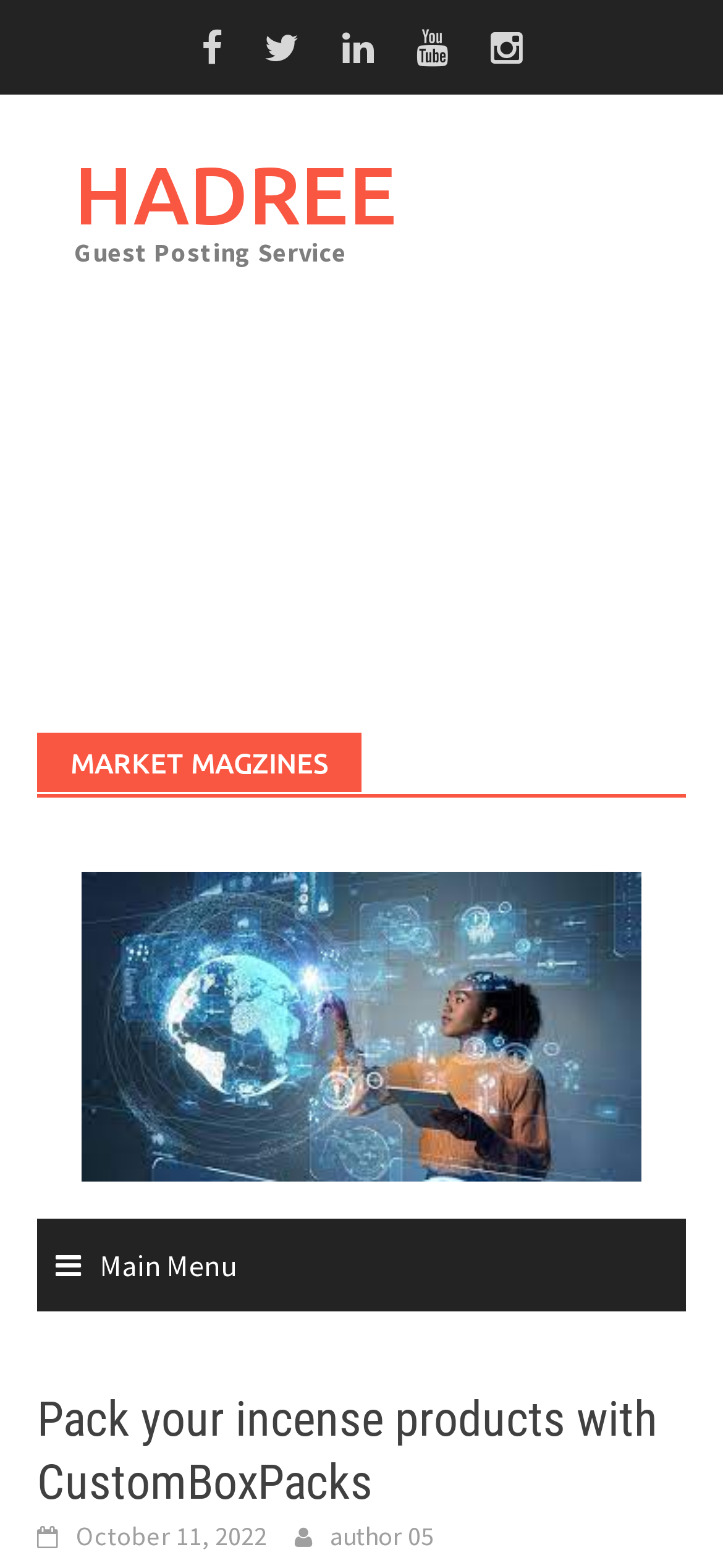Craft a detailed narrative of the webpage's structure and content.

The webpage is about CustomBoxPacks, a company that offers custom incense packaging with different hand craftsmanships. 

At the top left, there are five social media links, each represented by an icon. Below these icons, there is a heading that reads "HADREE" with a link to the same text. Next to it, there is another heading that says "Guest Posting Service". 

On the left side of the page, there is a main menu link with an icon, which is located near the bottom. Above the main menu link, there is a section that contains an advertisement iframe. 

On the right side of the page, there is a section with a heading that reads "MARKET MAGZINES". Below this heading, there is a figure with a link and an image. 

At the very bottom of the page, there is a header section that contains the page title "Pack your incense products with CustomBoxPacks", a date "October 11, 2022", and an author name "author 05".